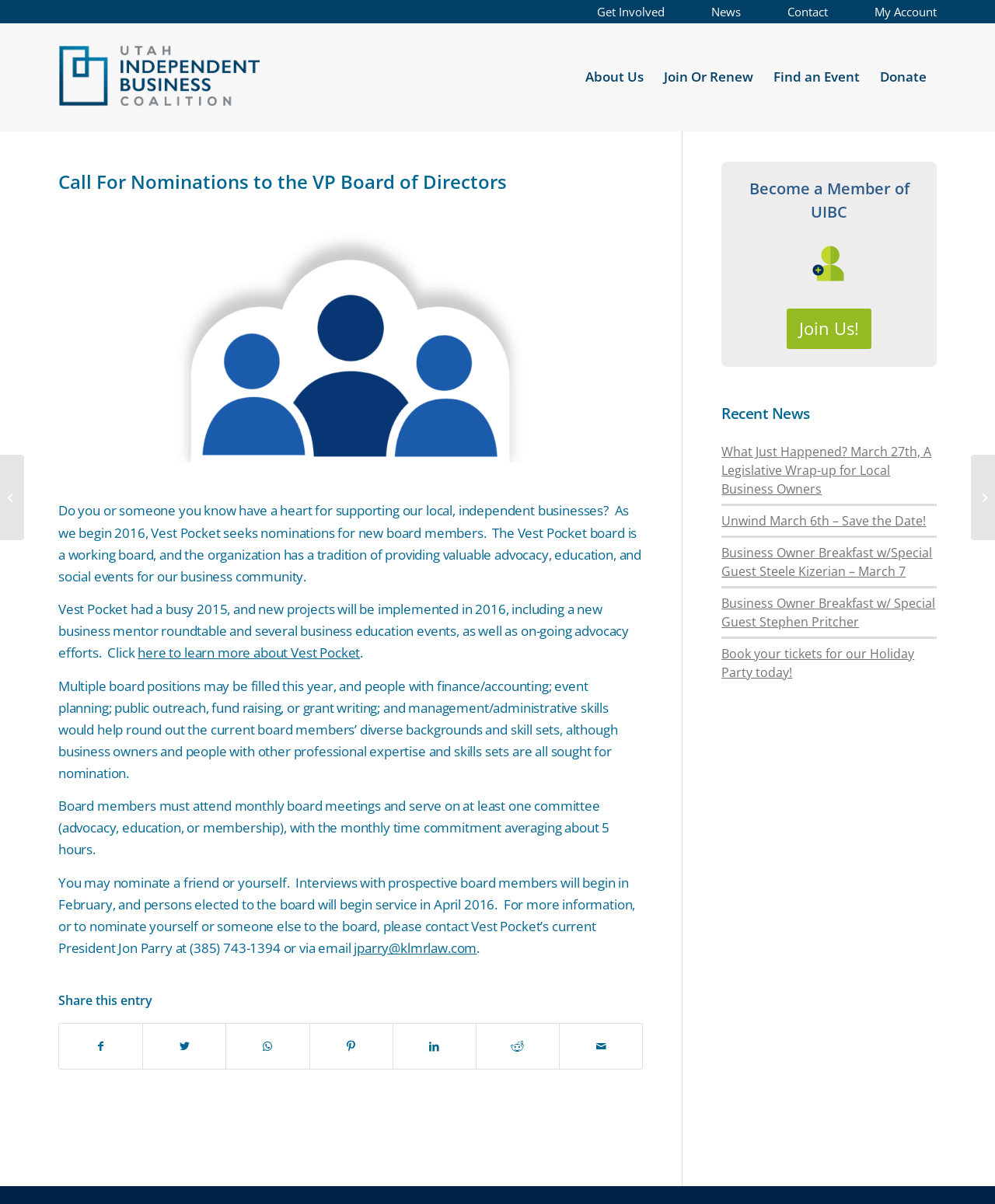Locate the coordinates of the bounding box for the clickable region that fulfills this instruction: "Join Us!".

[0.791, 0.256, 0.876, 0.29]